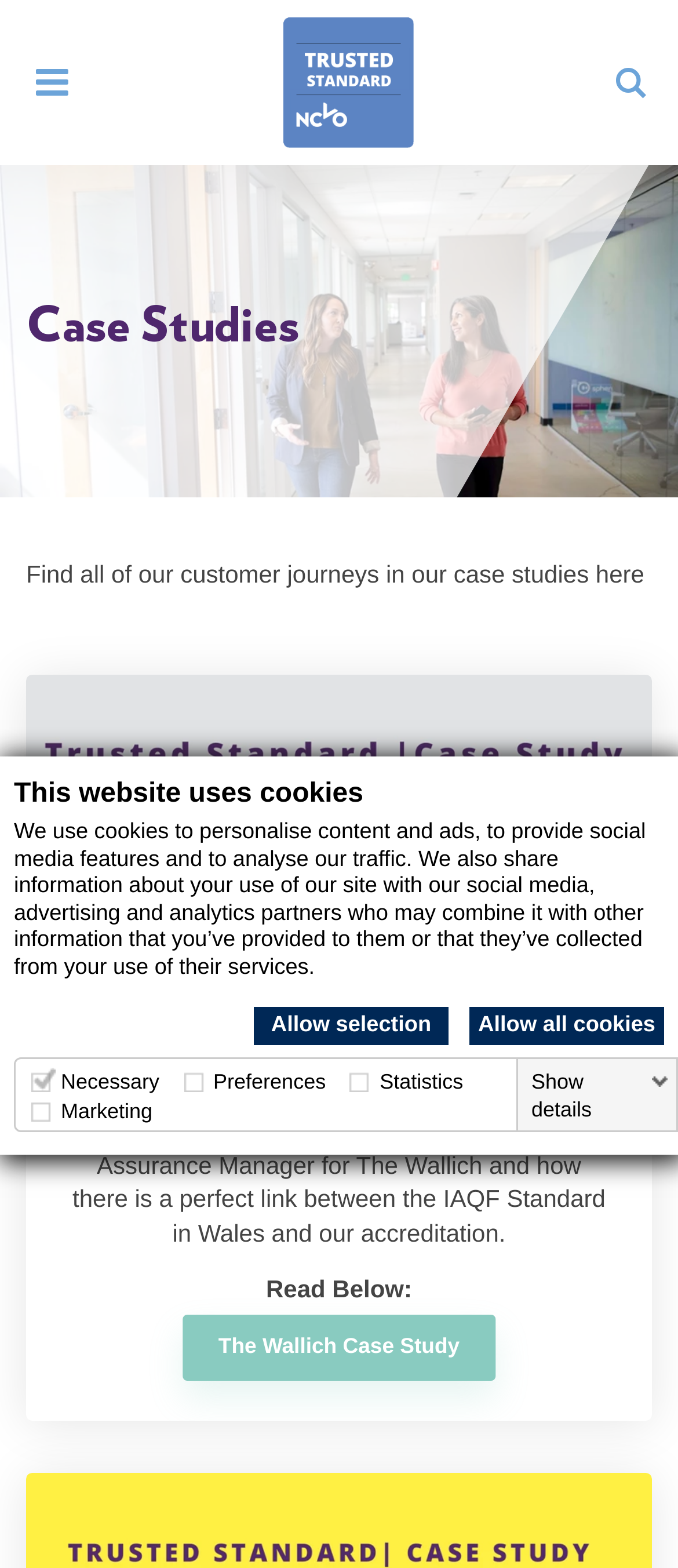Illustrate the webpage's structure and main components comprehensively.

This webpage appears to be a charity organization's website, with a prominent cookie consent dialog at the top. The dialog has a heading "This website uses cookies" and a paragraph explaining the use of cookies for personalization, ads, social media features, and analytics. There are three buttons below the paragraph: "Allow selection", "Allow all cookies", and a table with checkboxes for "Necessary", "Preferences", "Statistics", and "Marketing" cookies.

Below the dialog, there is a navigation button "Toggle navigation" at the top left corner, and a link "Trusted Charity Home" with an associated image. The main content of the page is divided into two sections. On the left, there is an image taking up most of the vertical space, with a heading "Case Studies" above it. Below the heading, there is a paragraph inviting users to find customer journeys in the case studies.

On the right side, there is a figure with a link "Share With Us" and an associated image. Below it, there are three blocks of text. The first block is a case study title "The Wallich Case Study" with a brief description. The second block is a quote from Richard O'Brien, Quality Assurance Manager for The Wallich, discussing their assessment and accreditation. The third block is a call to action "Read Below:" with a link to the full case study.

At the bottom of the page, there is a link "The Wallich Case Study" and a paragraph of text explaining that The Growth Company has been licensed to deliver the Trusted Charity standard on behalf of NCVO, with a note that the website is under development. There is also a small icon link at the bottom right corner.